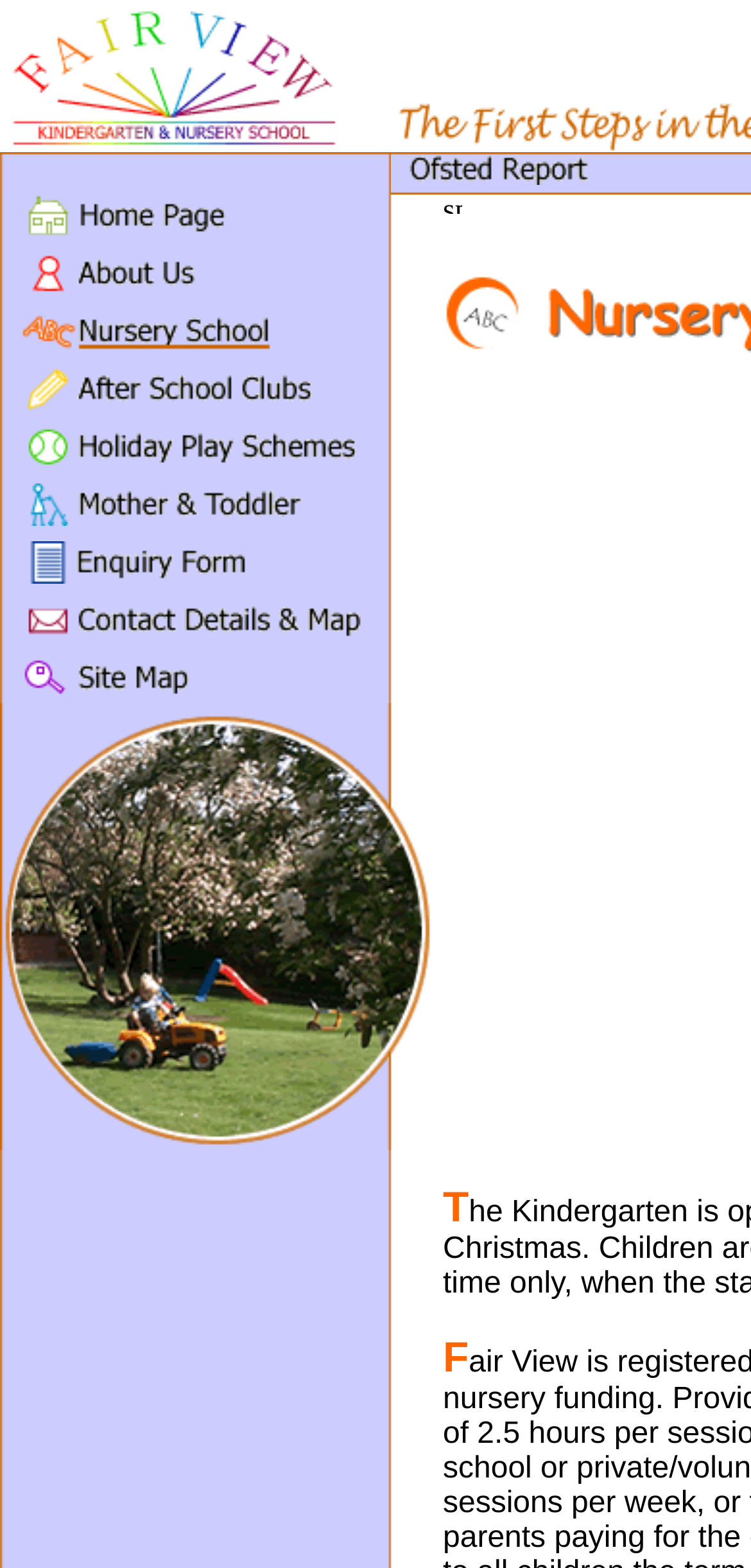Please identify the bounding box coordinates of the region to click in order to complete the task: "go to Home Page". The coordinates must be four float numbers between 0 and 1, specified as [left, top, right, bottom].

[0.026, 0.135, 0.103, 0.156]